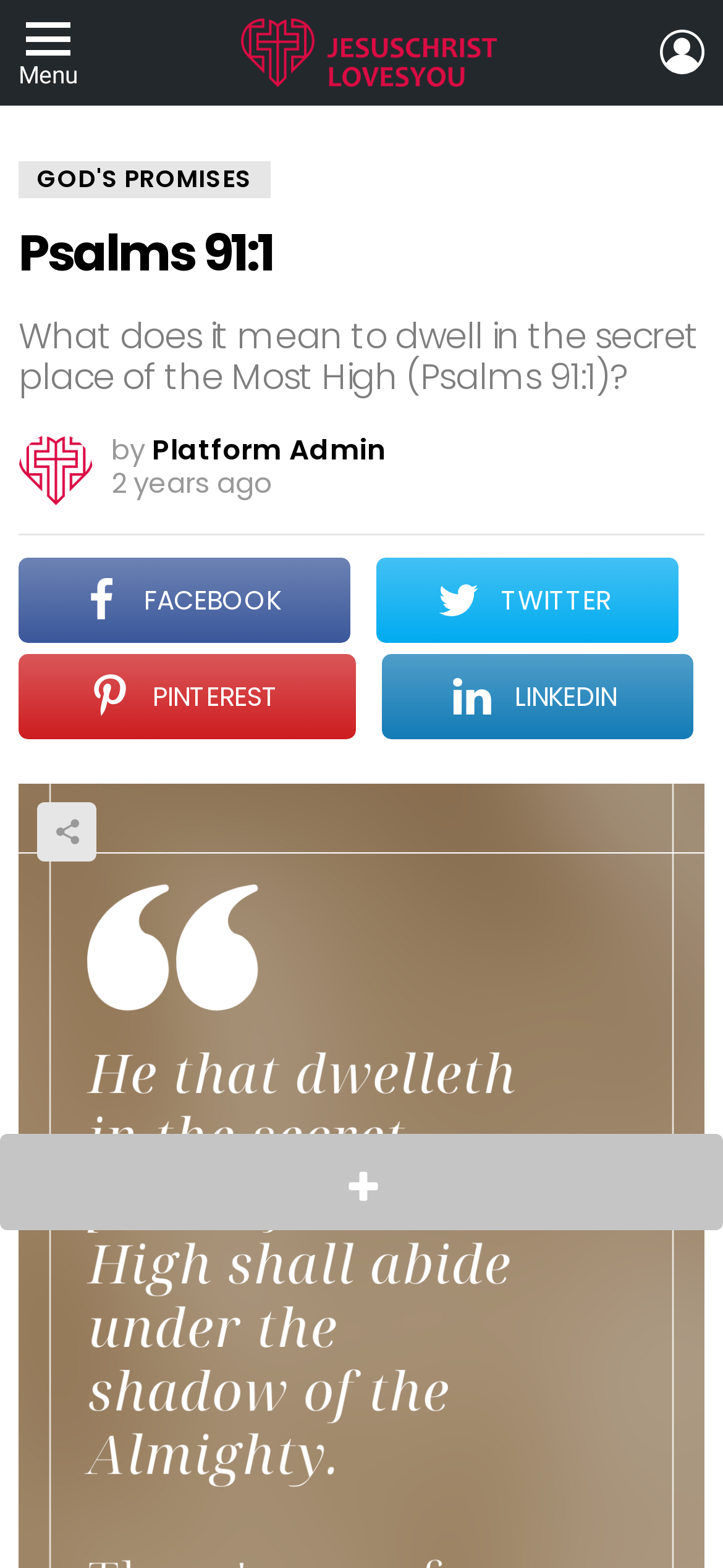Answer the question below with a single word or a brief phrase: 
Who is the author of the article?

Platform Admin